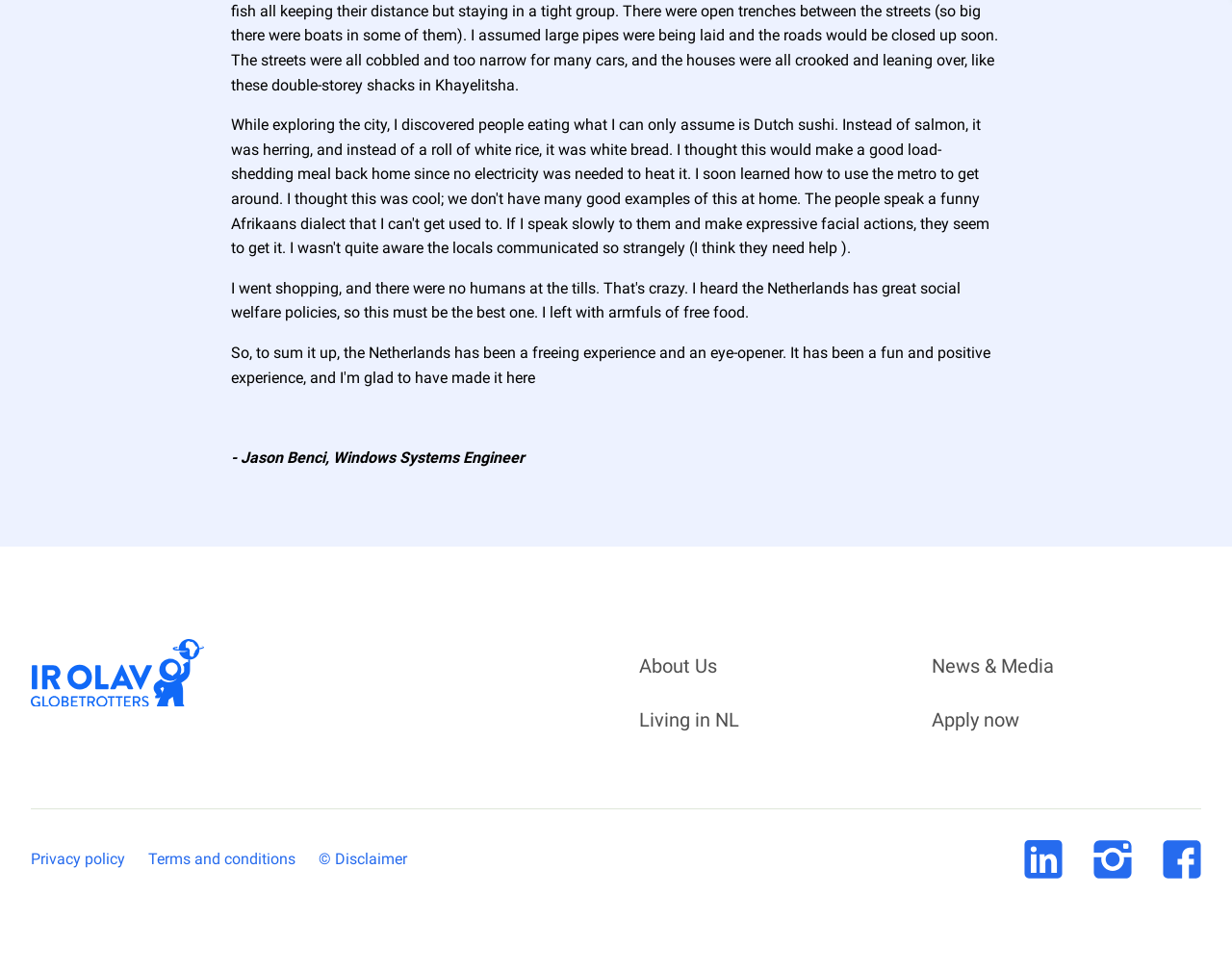Show me the bounding box coordinates of the clickable region to achieve the task as per the instruction: "Click on About Us".

[0.519, 0.658, 0.582, 0.714]